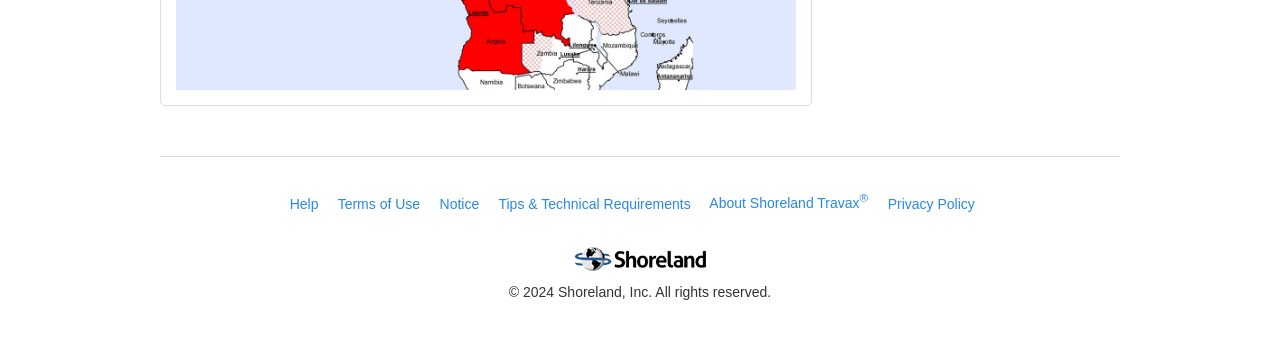What is the company name mentioned at the bottom?
Answer with a single word or phrase, using the screenshot for reference.

Shoreland, Inc.